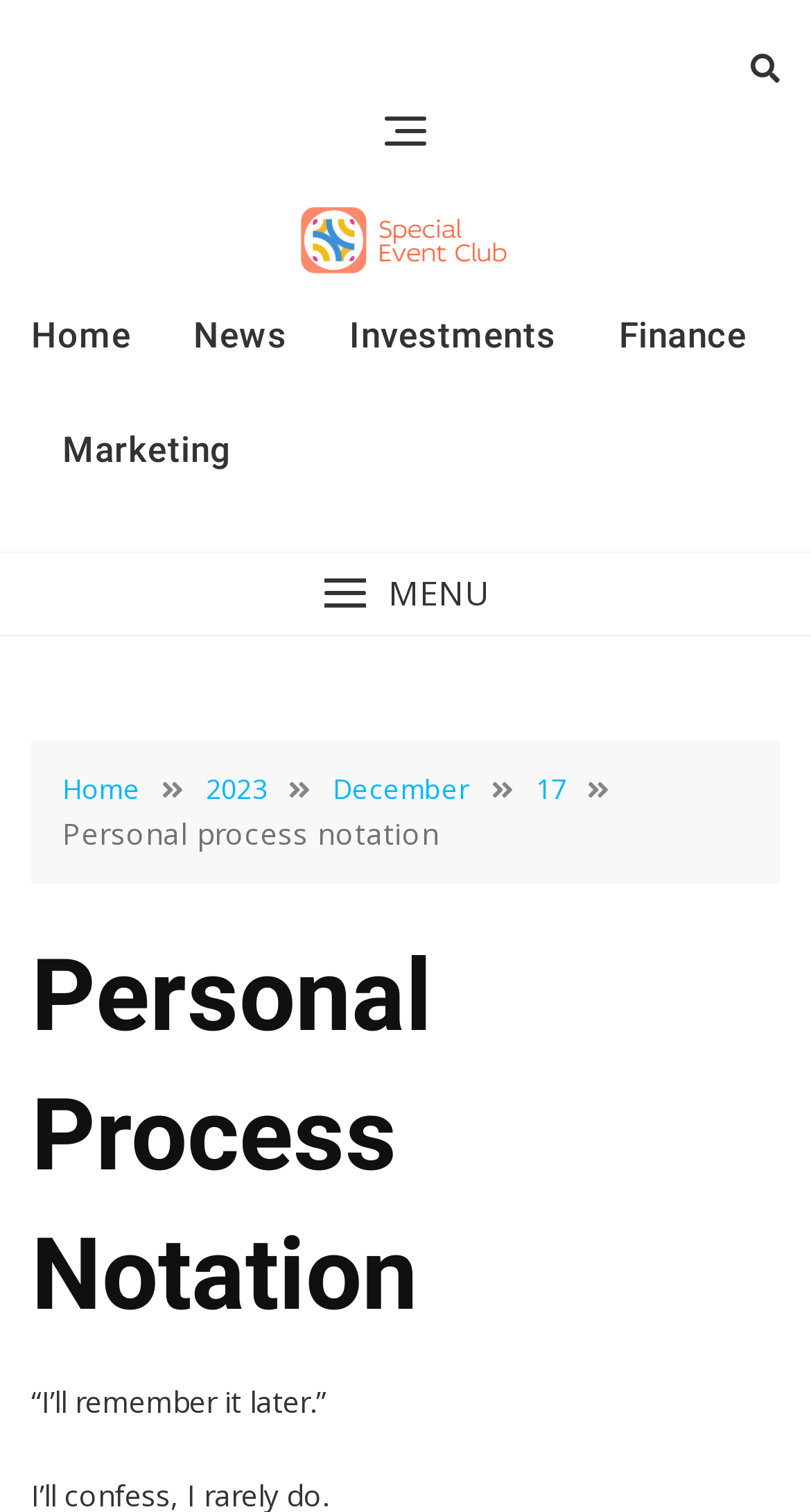Provide the text content of the webpage's main heading.

Personal Process Notation